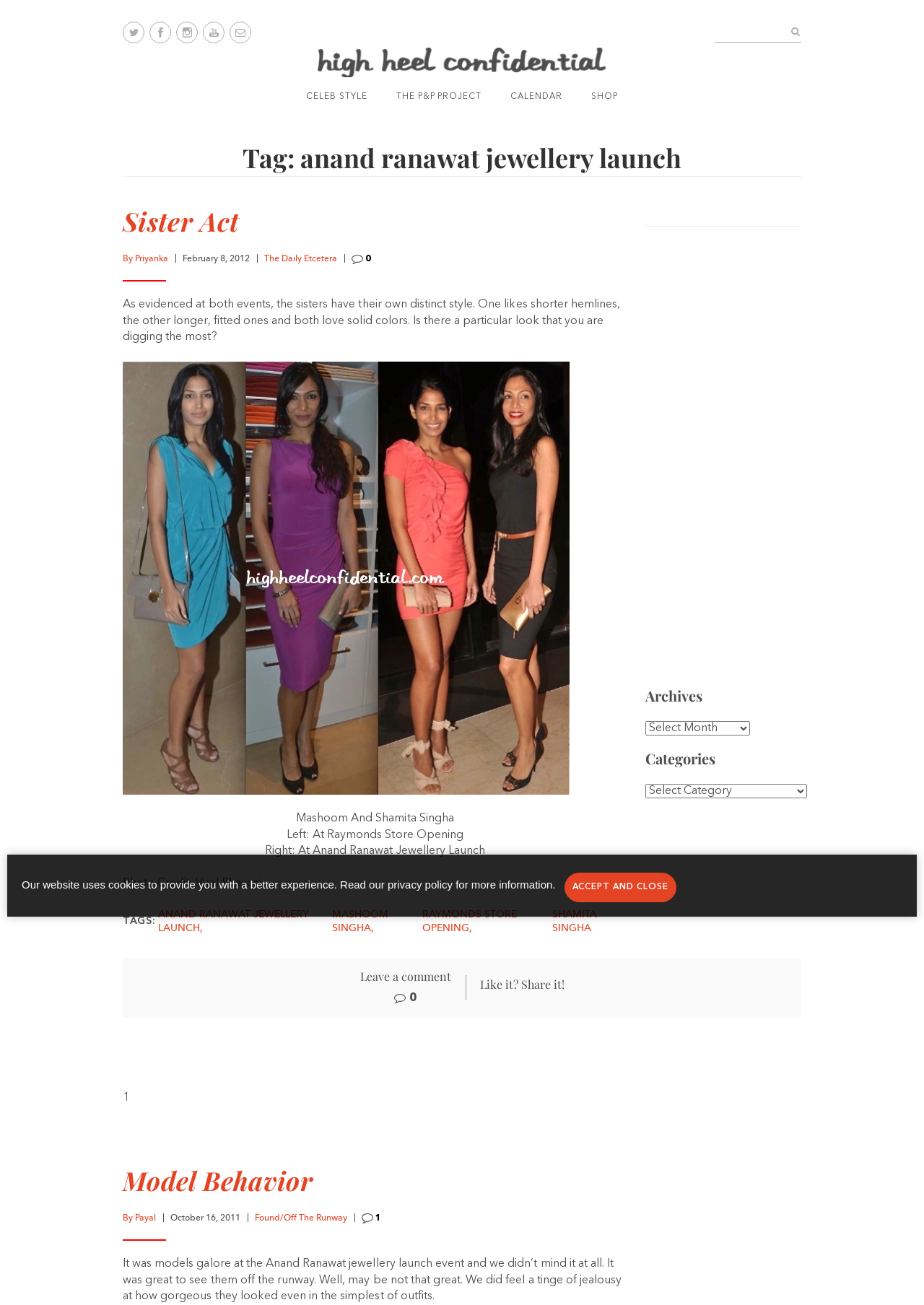Please find the bounding box coordinates of the element that needs to be clicked to perform the following instruction: "Read the article about Sister Act". The bounding box coordinates should be four float numbers between 0 and 1, represented as [left, top, right, bottom].

[0.133, 0.155, 0.679, 0.183]